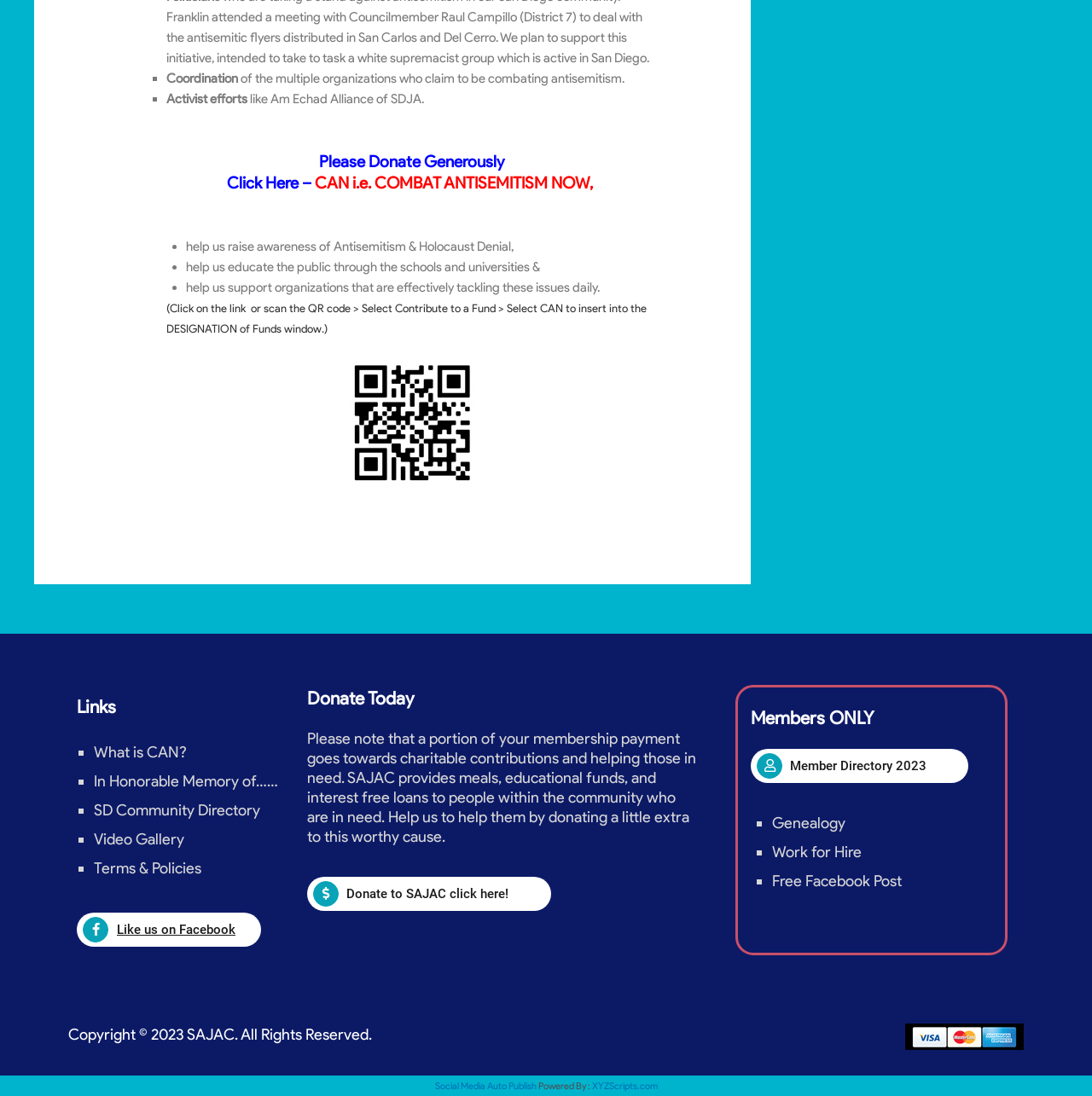Please identify the bounding box coordinates of the element's region that needs to be clicked to fulfill the following instruction: "Click on 'What is CAN?'". The bounding box coordinates should consist of four float numbers between 0 and 1, i.e., [left, top, right, bottom].

[0.086, 0.678, 0.171, 0.695]